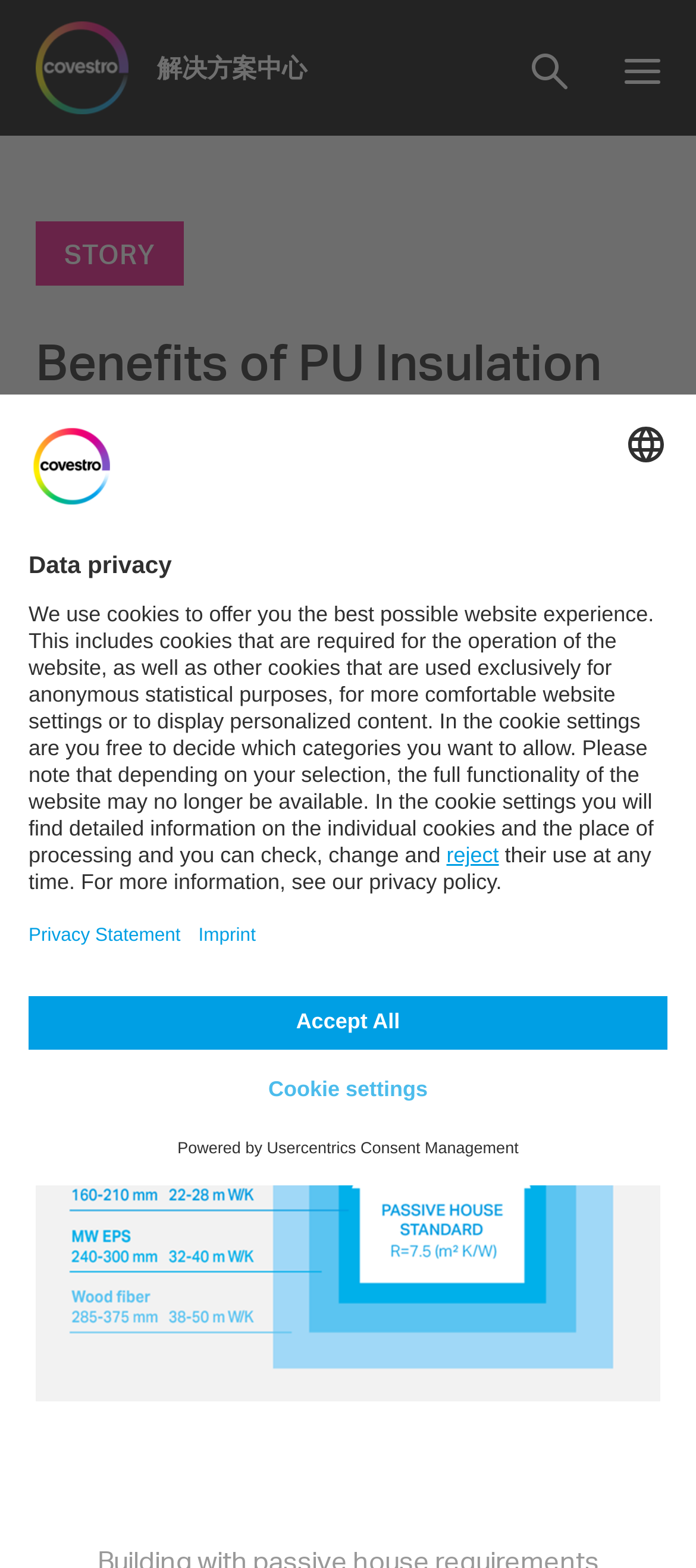Find the bounding box coordinates of the element to click in order to complete the given instruction: "Open the Data privacy dialog."

[0.0, 0.679, 0.113, 0.729]